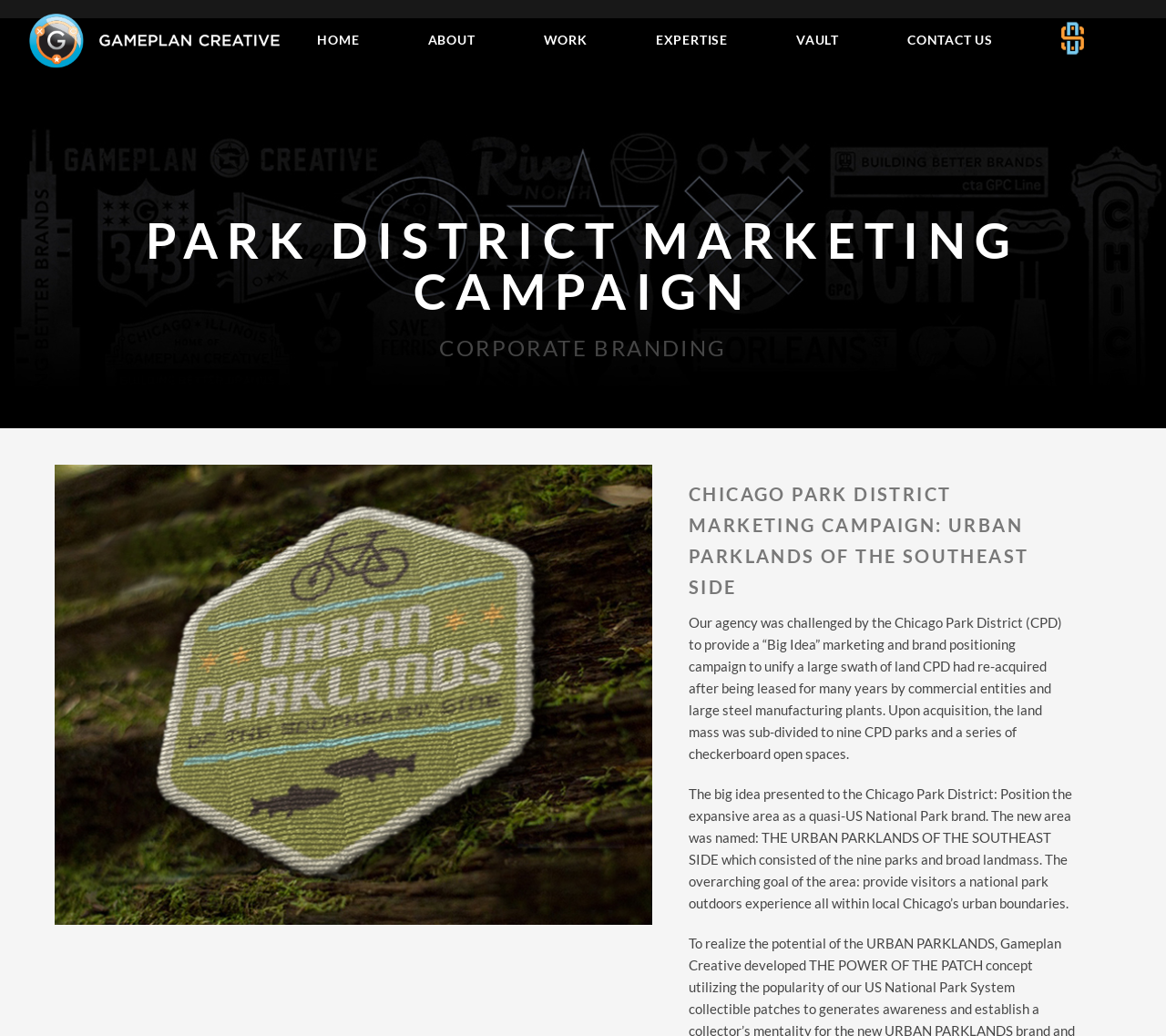Utilize the information from the image to answer the question in detail:
What is the type of branding mentioned on the webpage?

I found the answer by looking at the StaticText element with the text 'CORPORATE BRANDING' which is a subheading on the webpage.